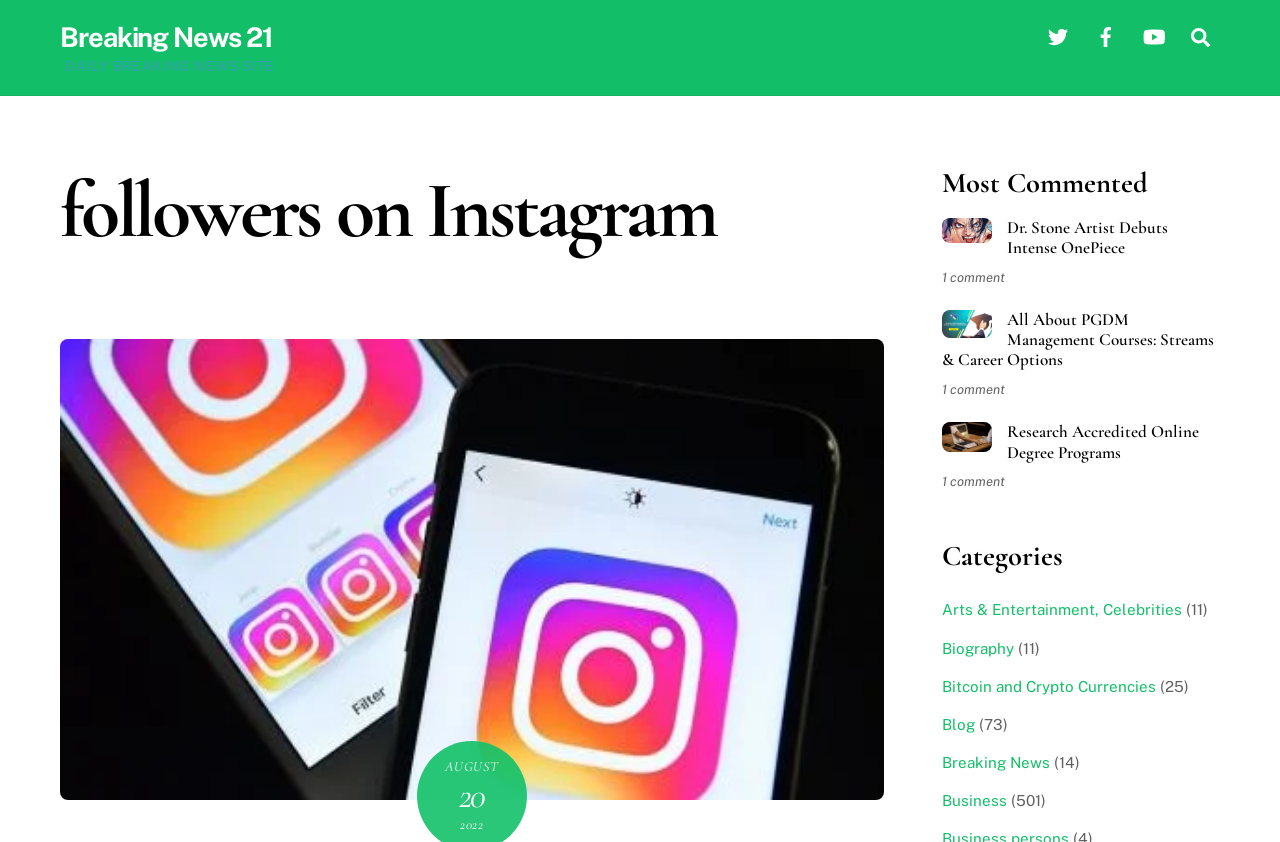Elaborate on the webpage's design and content in a detailed caption.

This webpage appears to be a news website with a focus on breaking news. At the top, there is a header section with a title "followers on Instagram » Breaking News 21" and a subtitle "DAILY BREAKING NEWS SITE". Below the header, there are three social media links to Twitter, Facebook, and YouTube, each accompanied by an icon. 

To the right of the social media links, there is a search bar with a magnifying glass icon. 

The main content of the webpage is divided into three sections. The first section has a heading "followers on Instagram" and features a prominent image with a link to a guide on "Complete step-by-step guide business with Instagram". Below the image, there are three lines of text indicating the date "AUGUST 20, 2022".

The second section has a heading "Most Commented" and lists three news articles with images, each accompanied by a link and a comment count. The articles are "Dr. Stone Artist Debuts Intense OnePiece", "All About PGDM Management Courses: Streams & Career Options", and "Research Accredited Online Degree Programs".

The third section has a heading "Categories" and lists several categories of news articles, including "Arts & Entertainment, Celebrities", "Biography", "Bitcoin and Crypto Currencies", "Blog", "Breaking News", and "Business". Each category has a link and a number in parentheses indicating the number of articles in that category.